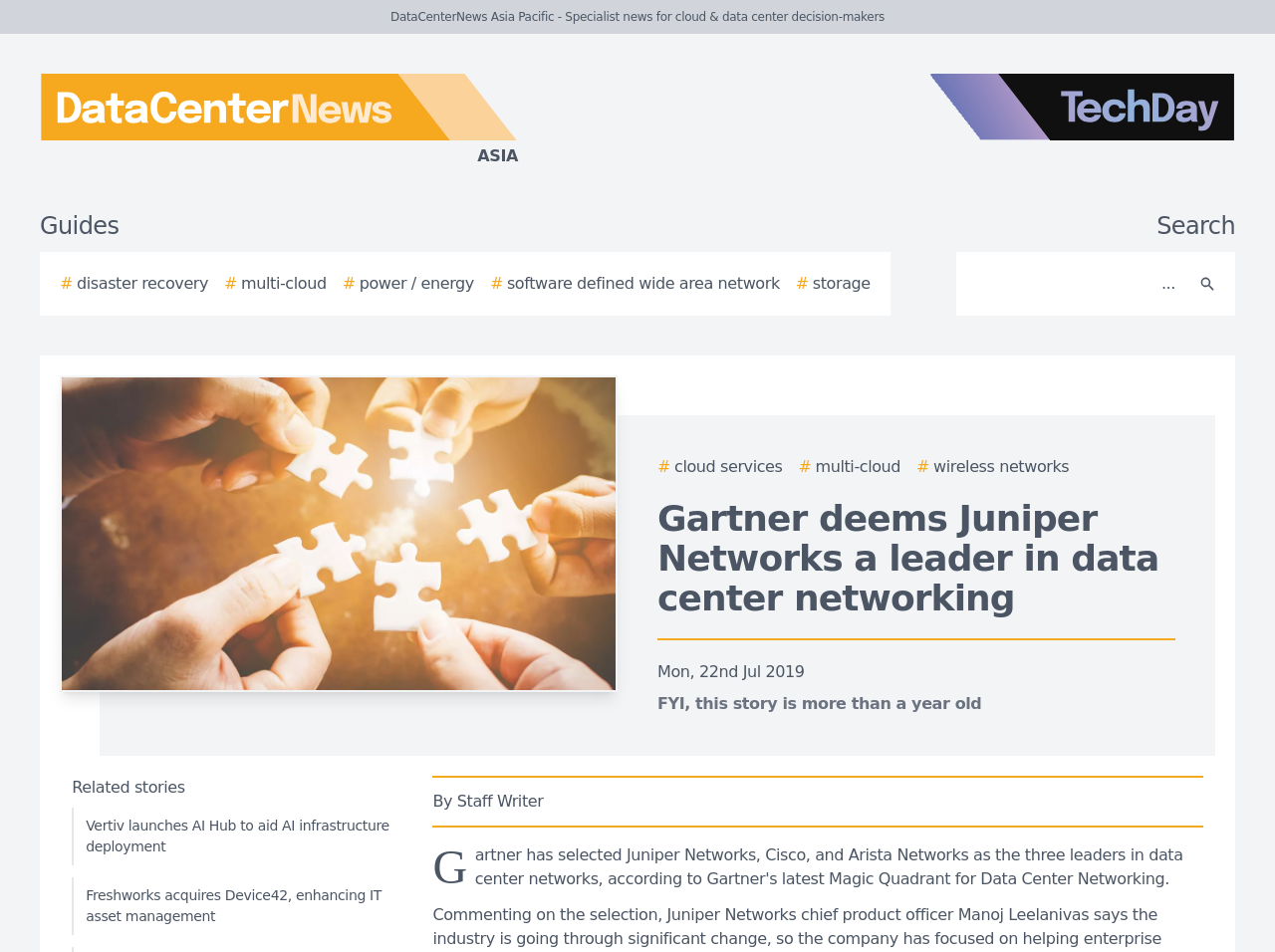Use a single word or phrase to answer the question:
How old is the story?

more than a year old